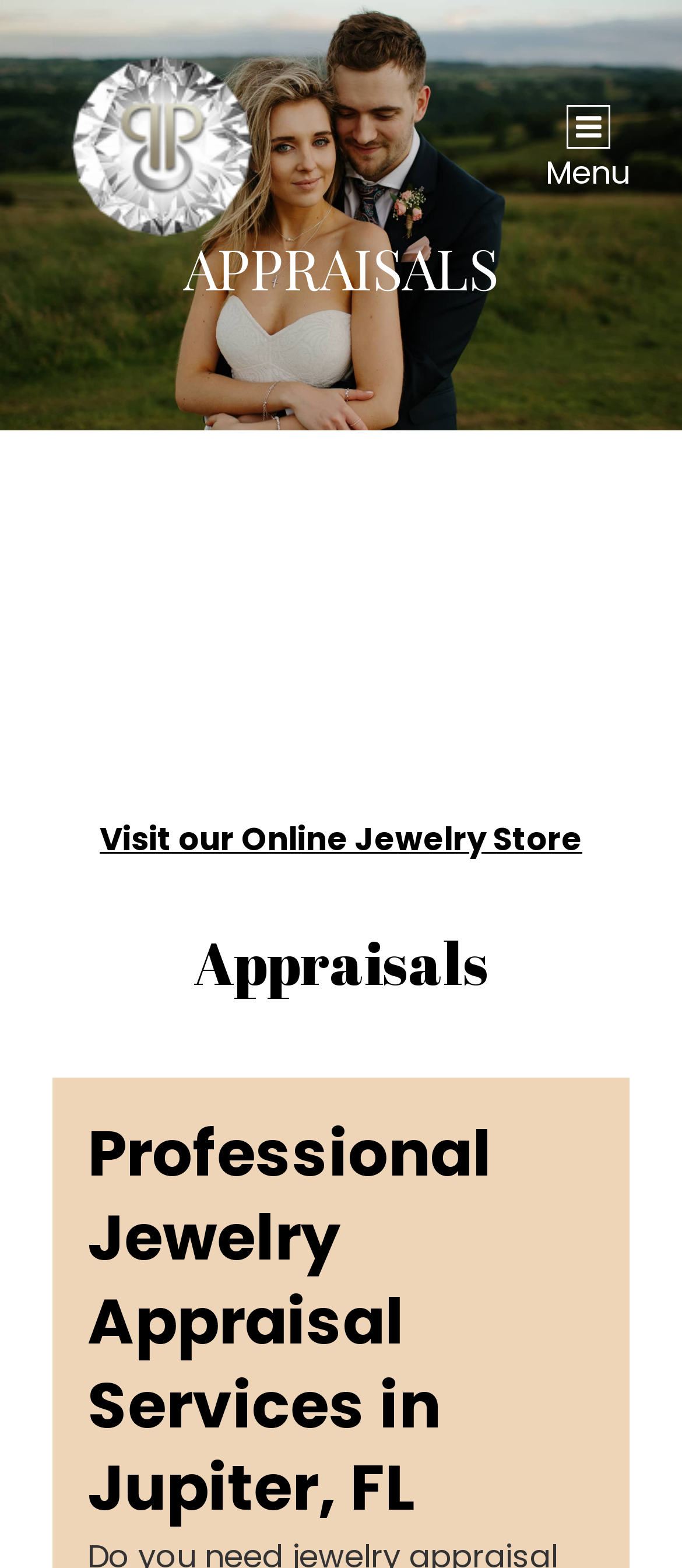Respond with a single word or phrase for the following question: 
Where is the store located?

Jupiter, FL